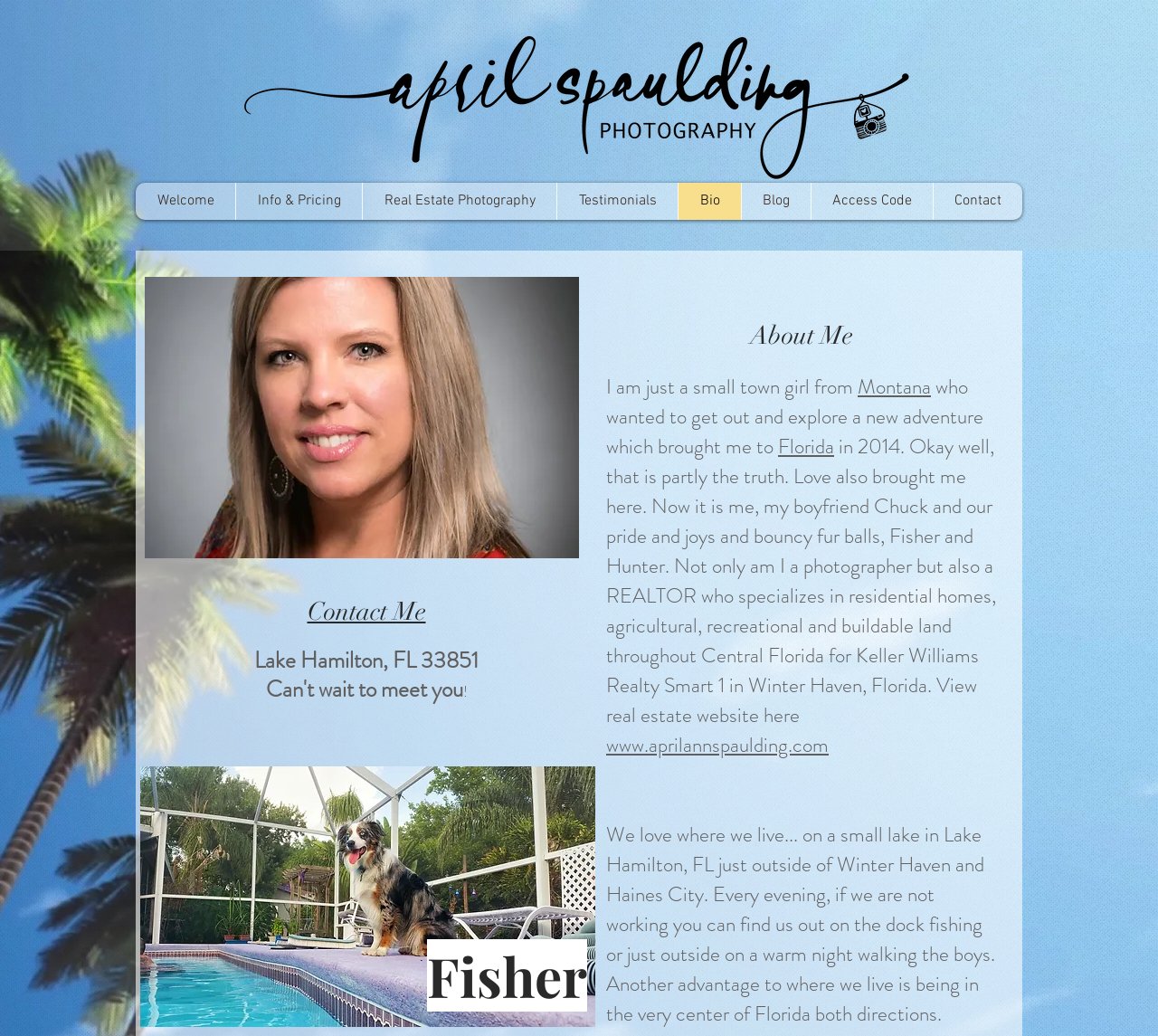Please determine the bounding box coordinates of the area that needs to be clicked to complete this task: 'Contact April Spaulding'. The coordinates must be four float numbers between 0 and 1, formatted as [left, top, right, bottom].

[0.265, 0.576, 0.368, 0.605]